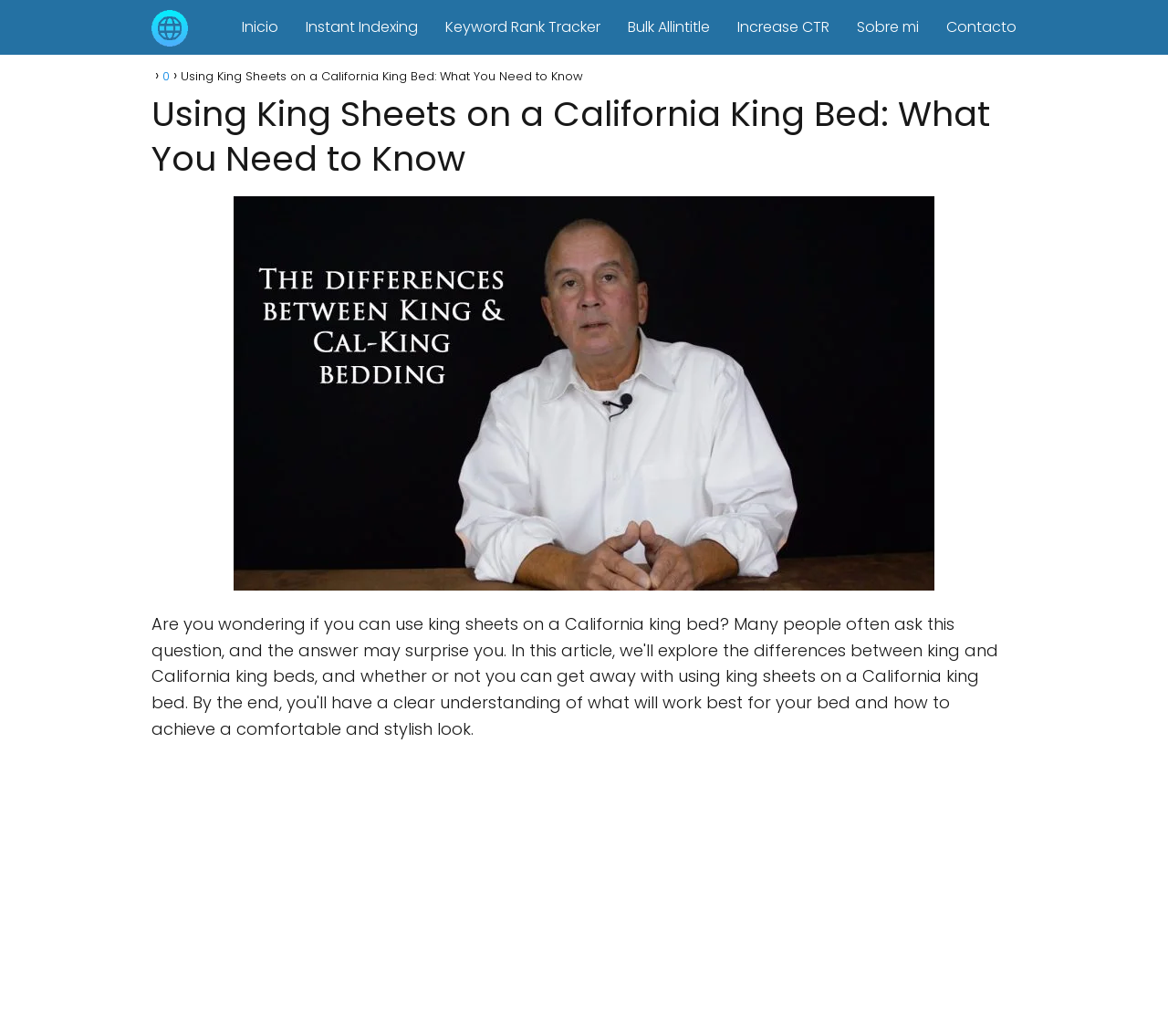What is the position of the image on the webpage?
Look at the image and provide a short answer using one word or a phrase.

Centered